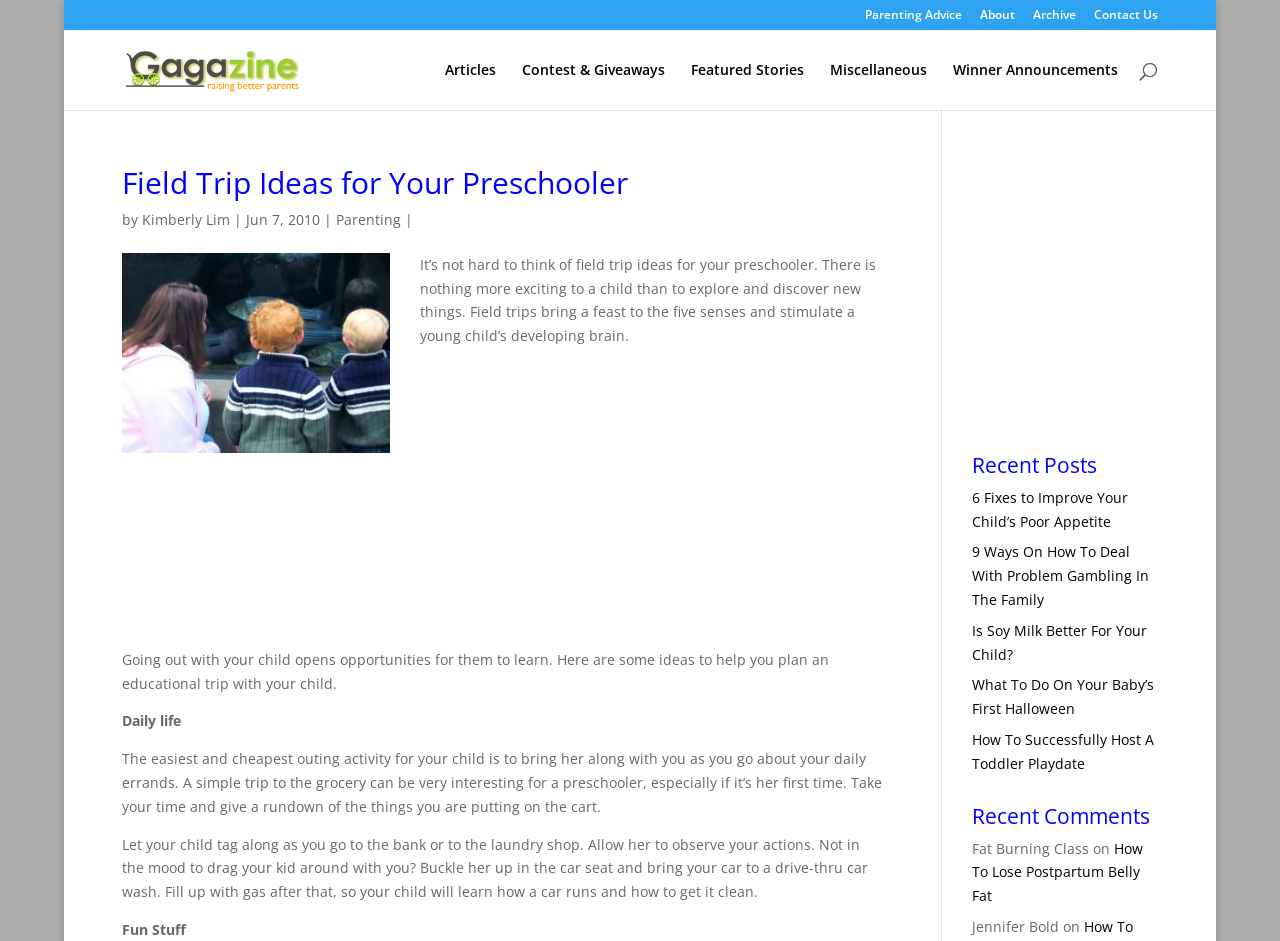Please identify and generate the text content of the webpage's main heading.

Field Trip Ideas for Your Preschooler